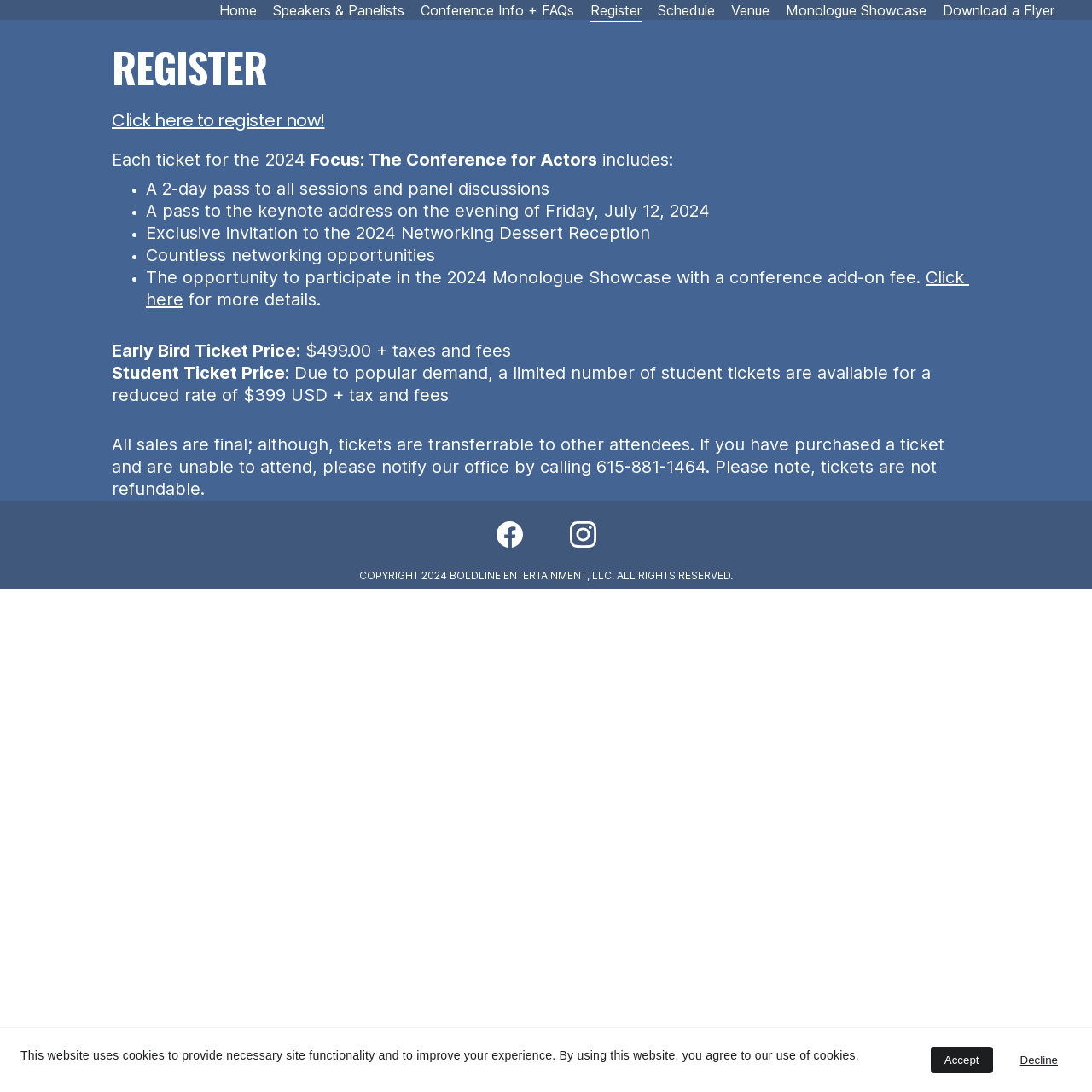What social media platforms are linked on the webpage?
Based on the screenshot, answer the question with a single word or phrase.

Facebook and Instagram